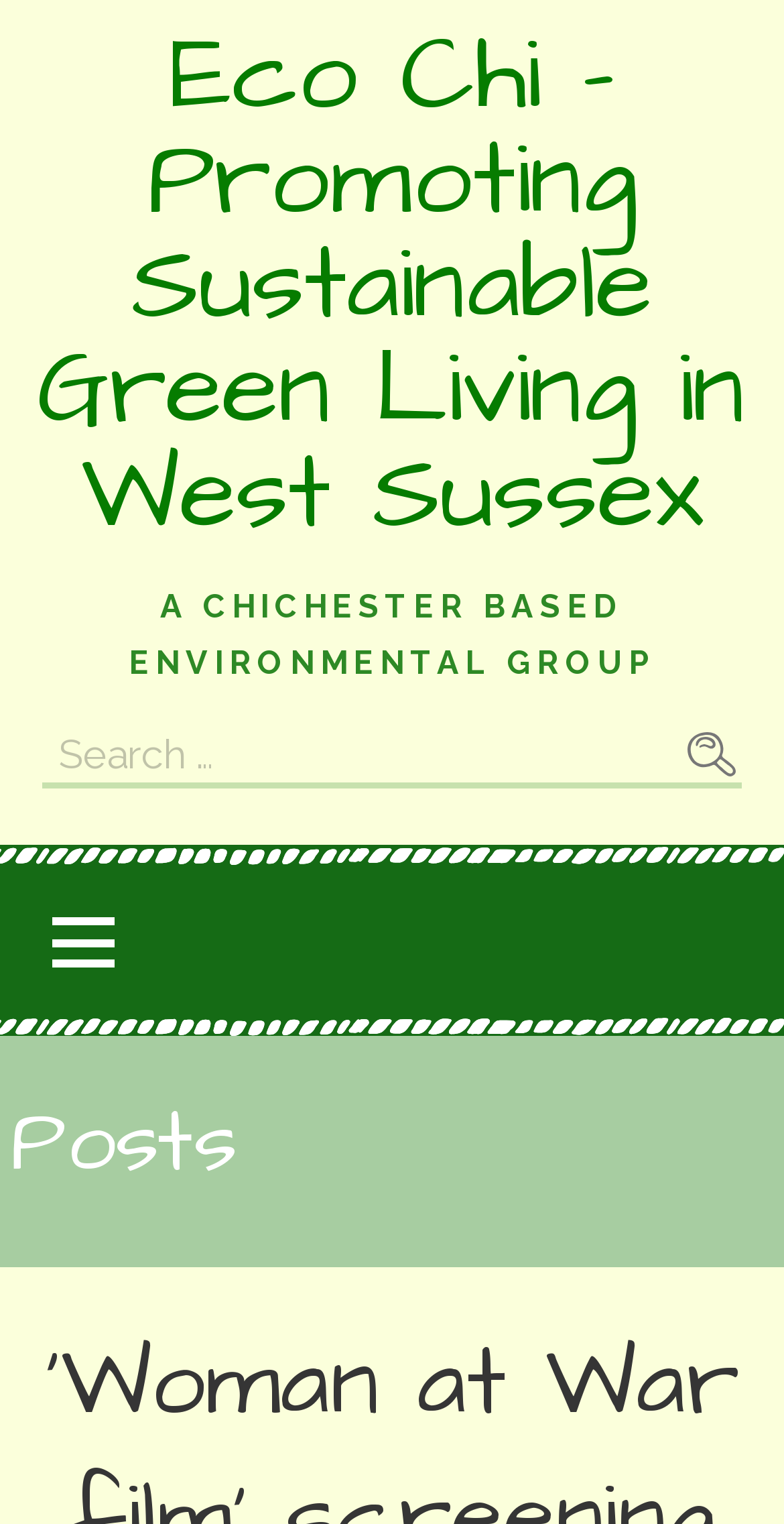Can you determine the main header of this webpage?

‘Woman at War film’ screening in Compton in aid of Woodland Trust